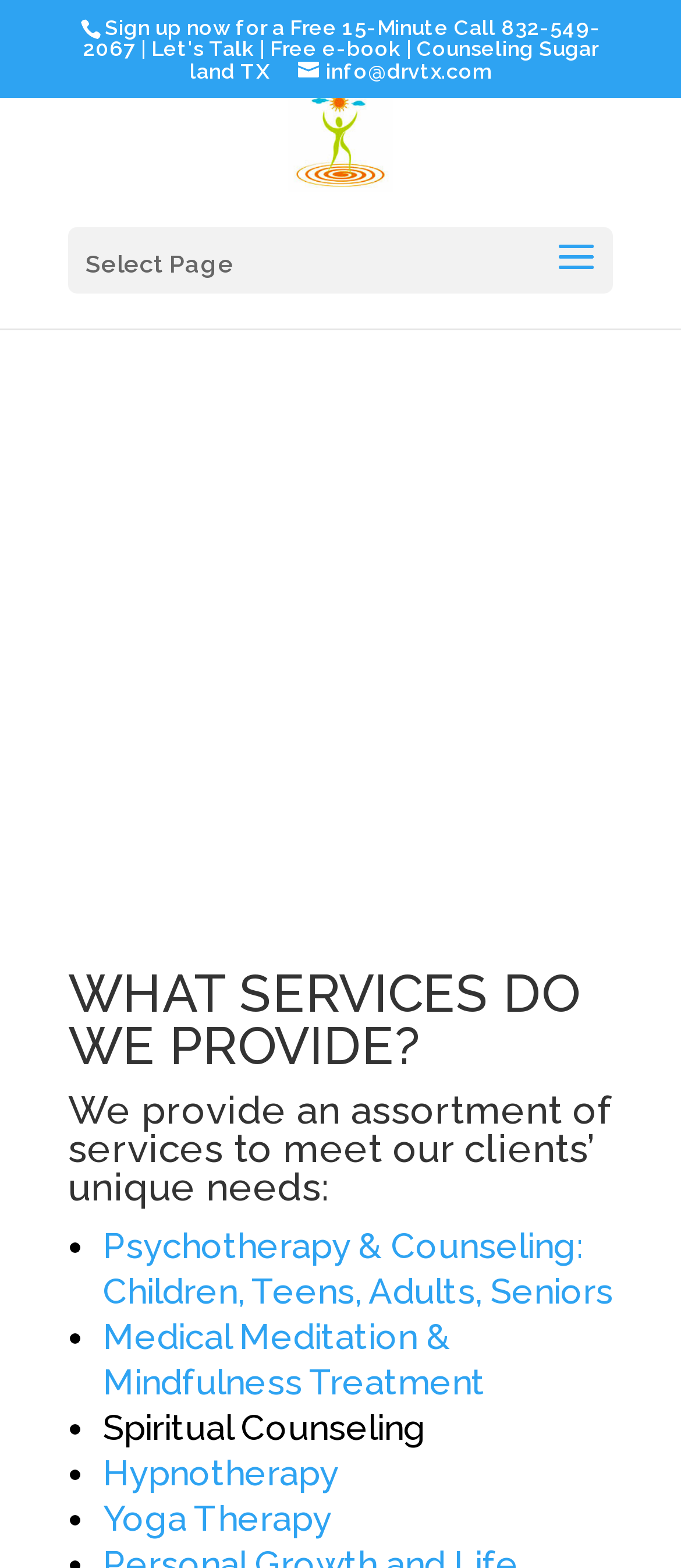Please provide a one-word or short phrase answer to the question:
What is the name of the counseling service?

Feelings Counseling & Coaching Services